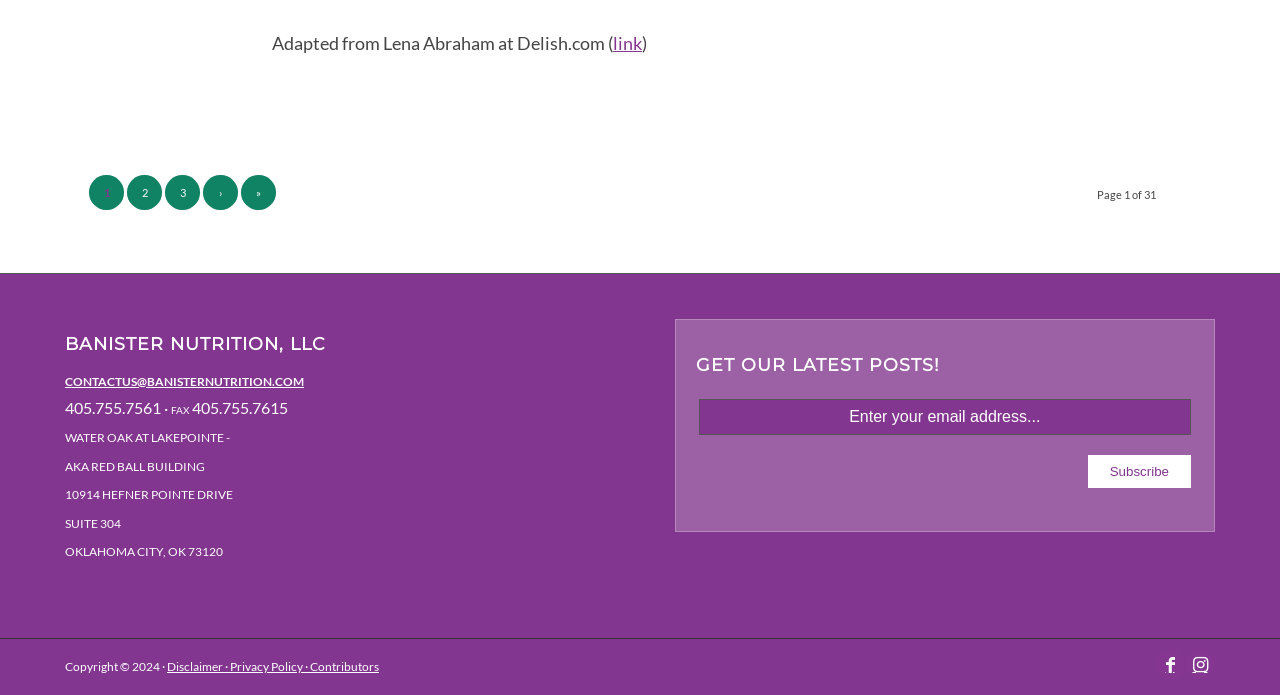Please identify the bounding box coordinates of the region to click in order to complete the task: "Click the 'Disclaimer' link". The coordinates must be four float numbers between 0 and 1, specified as [left, top, right, bottom].

[0.13, 0.948, 0.174, 0.97]